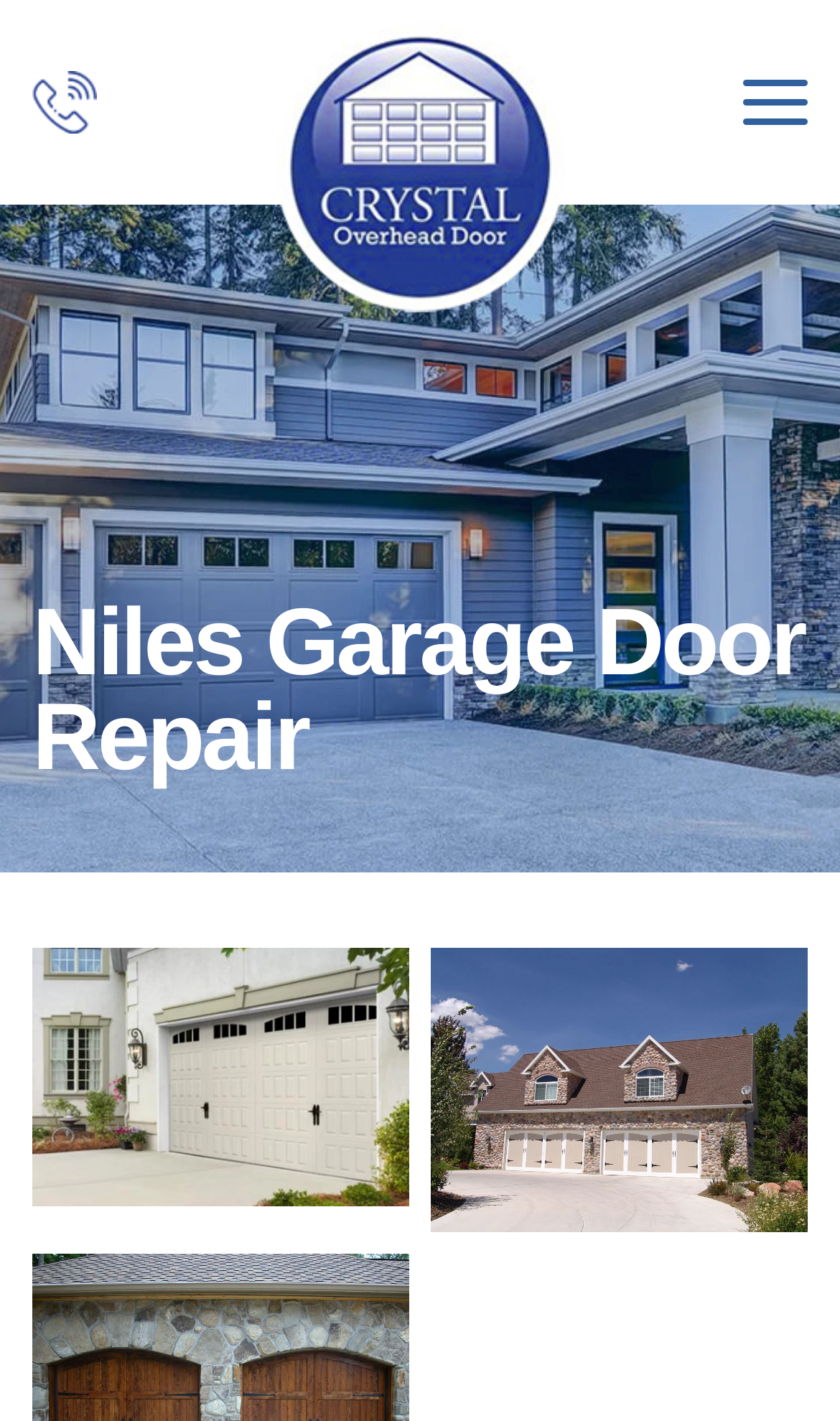Find the main header of the webpage and produce its text content.

Niles Garage Door Repair